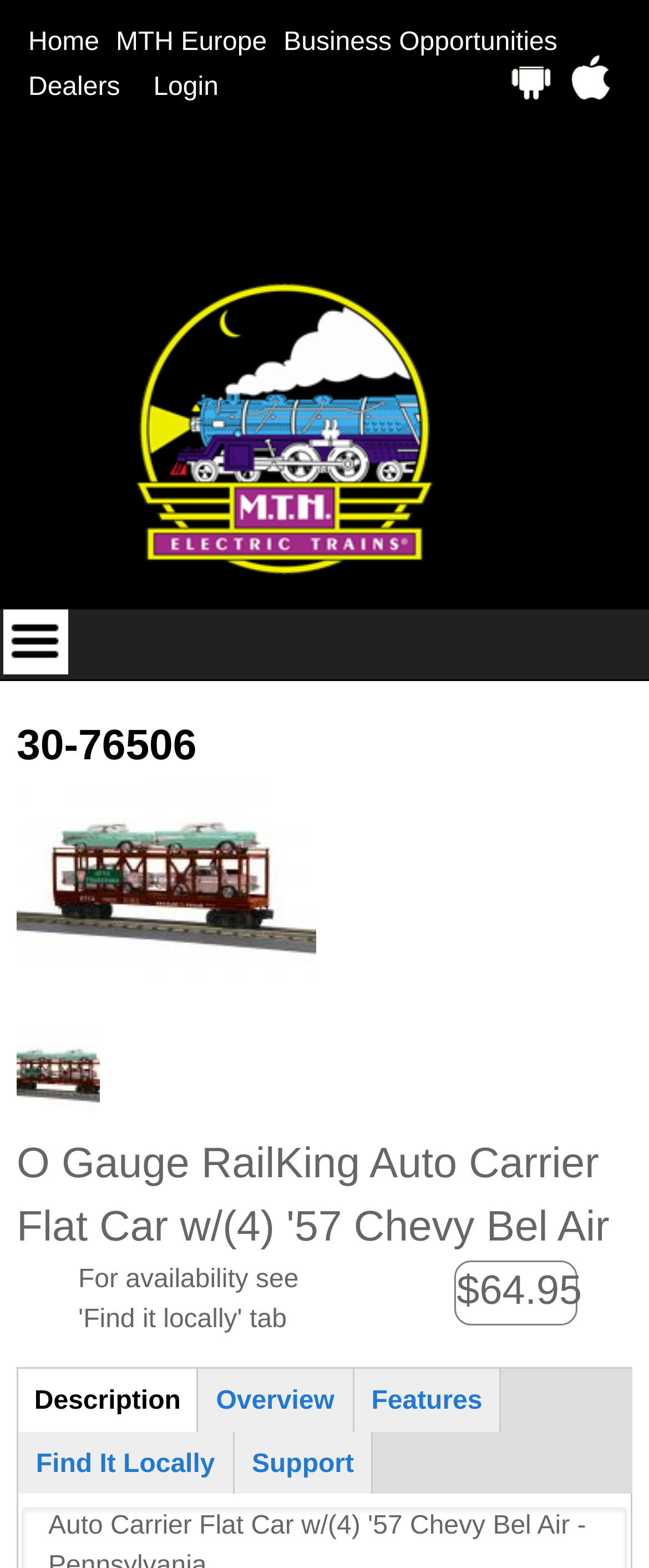Answer this question in one word or a short phrase: What is the price of the product?

$64.95